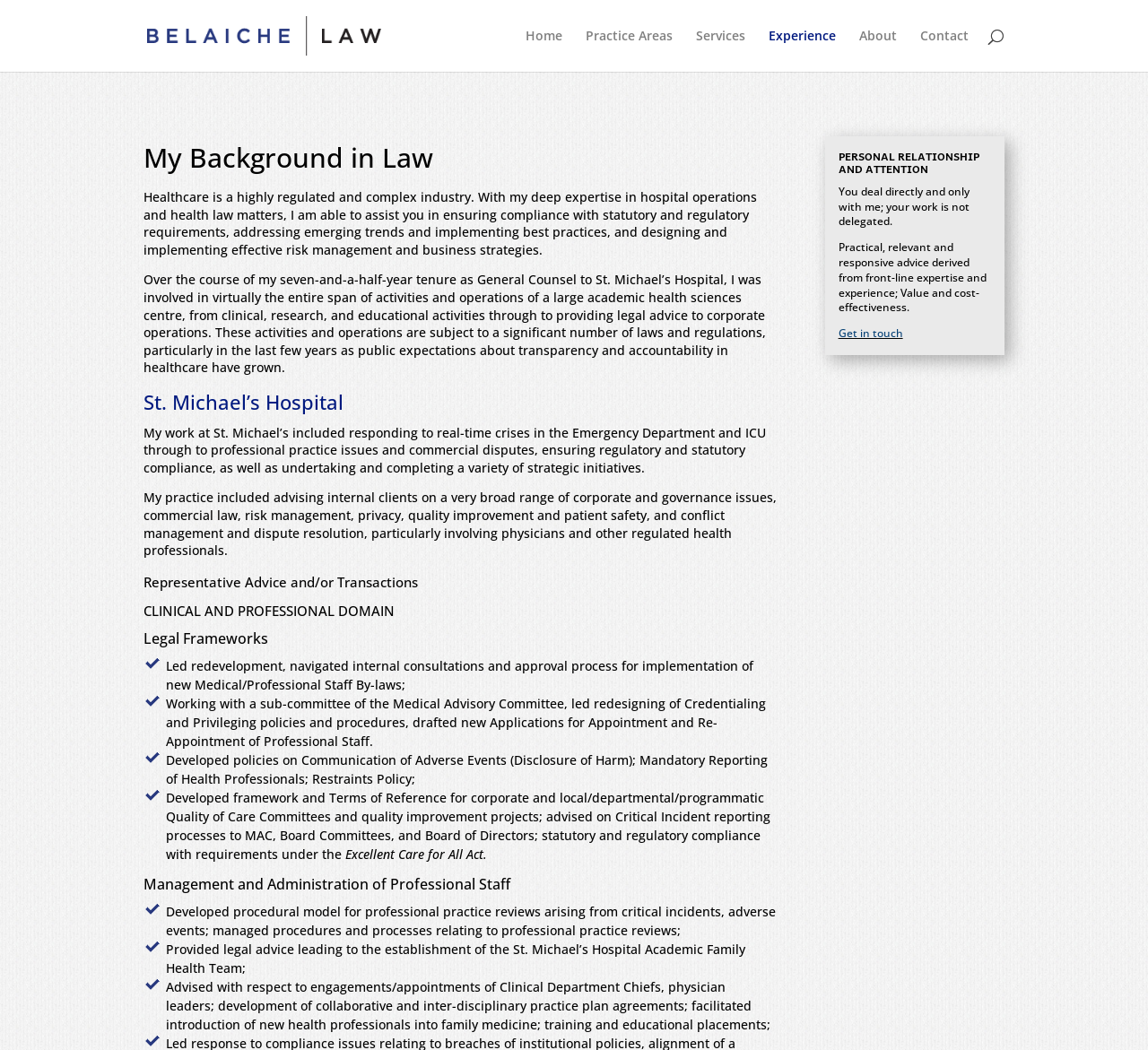Identify the bounding box coordinates for the element you need to click to achieve the following task: "Learn about the Experience of Belaiche Law". The coordinates must be four float values ranging from 0 to 1, formatted as [left, top, right, bottom].

[0.67, 0.028, 0.728, 0.068]